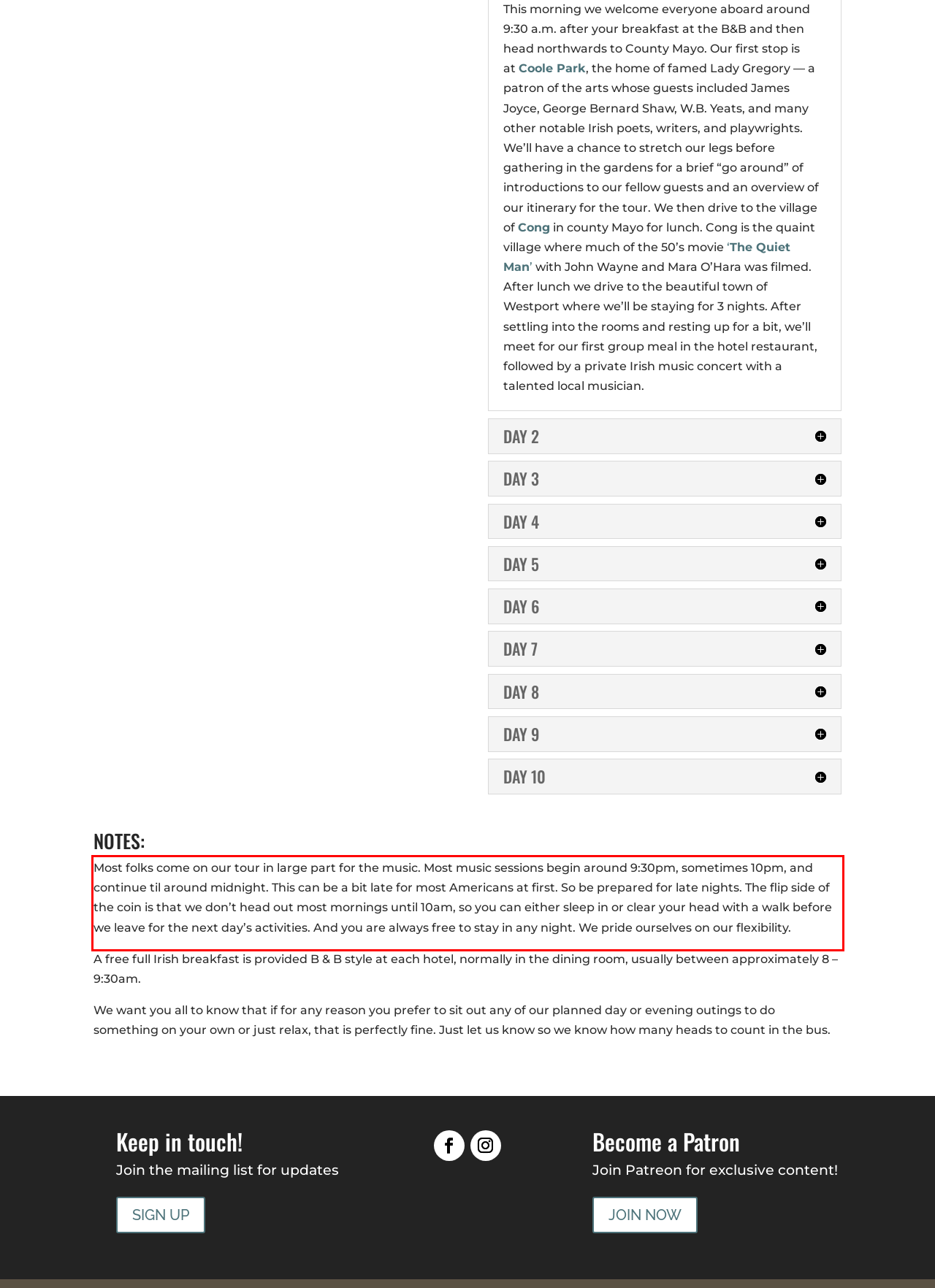Within the screenshot of the webpage, locate the red bounding box and use OCR to identify and provide the text content inside it.

Most folks come on our tour in large part for the music. Most music sessions begin around 9:30pm, sometimes 10pm, and continue til around midnight. This can be a bit late for most Americans at first. So be prepared for late nights. The flip side of the coin is that we don’t head out most mornings until 10am, so you can either sleep in or clear your head with a walk before we leave for the next day’s activities. And you are always free to stay in any night. We pride ourselves on our flexibility.